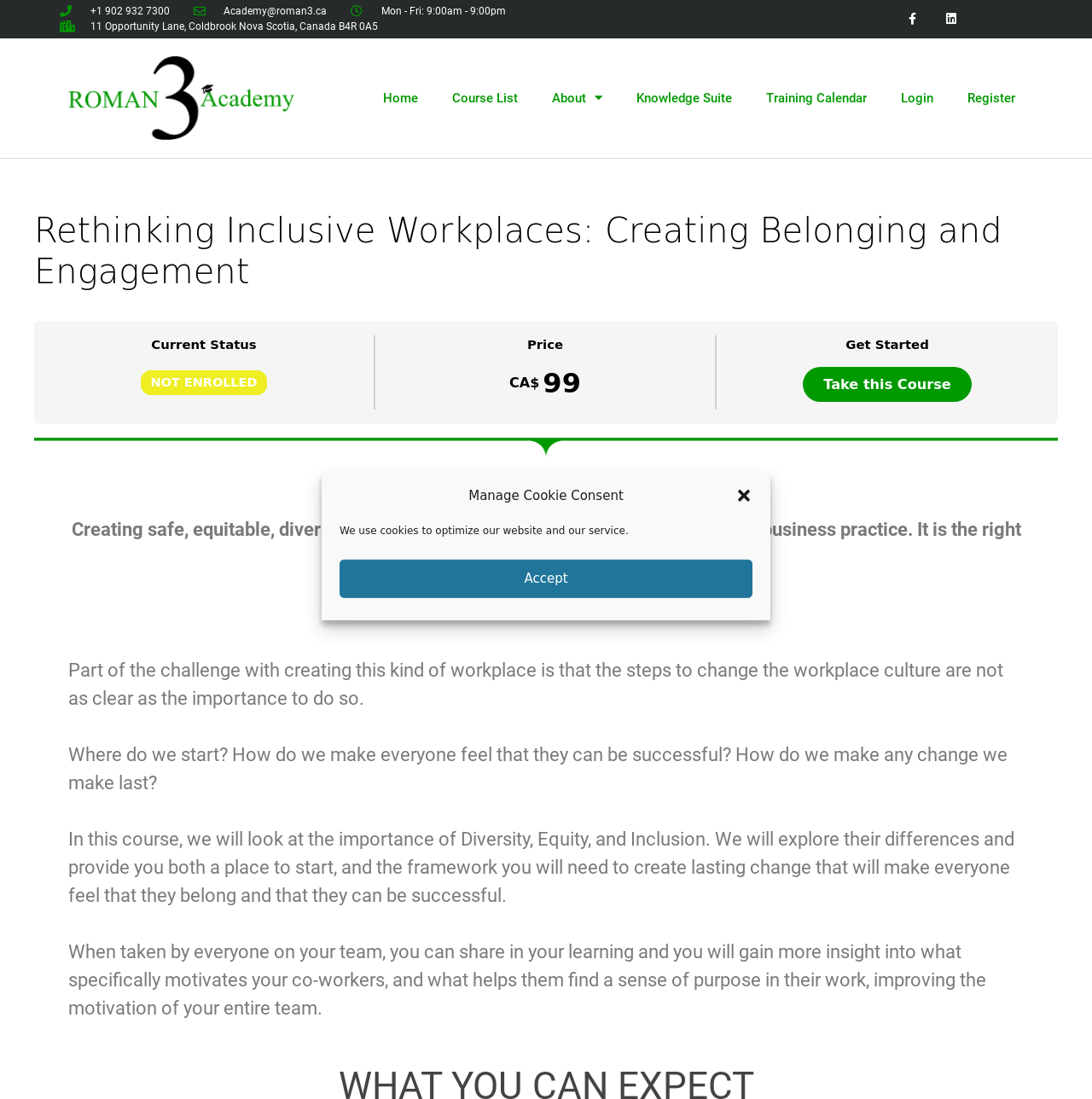Use a single word or phrase to answer this question: 
What is the phone number on the webpage?

+1 902 932 7300